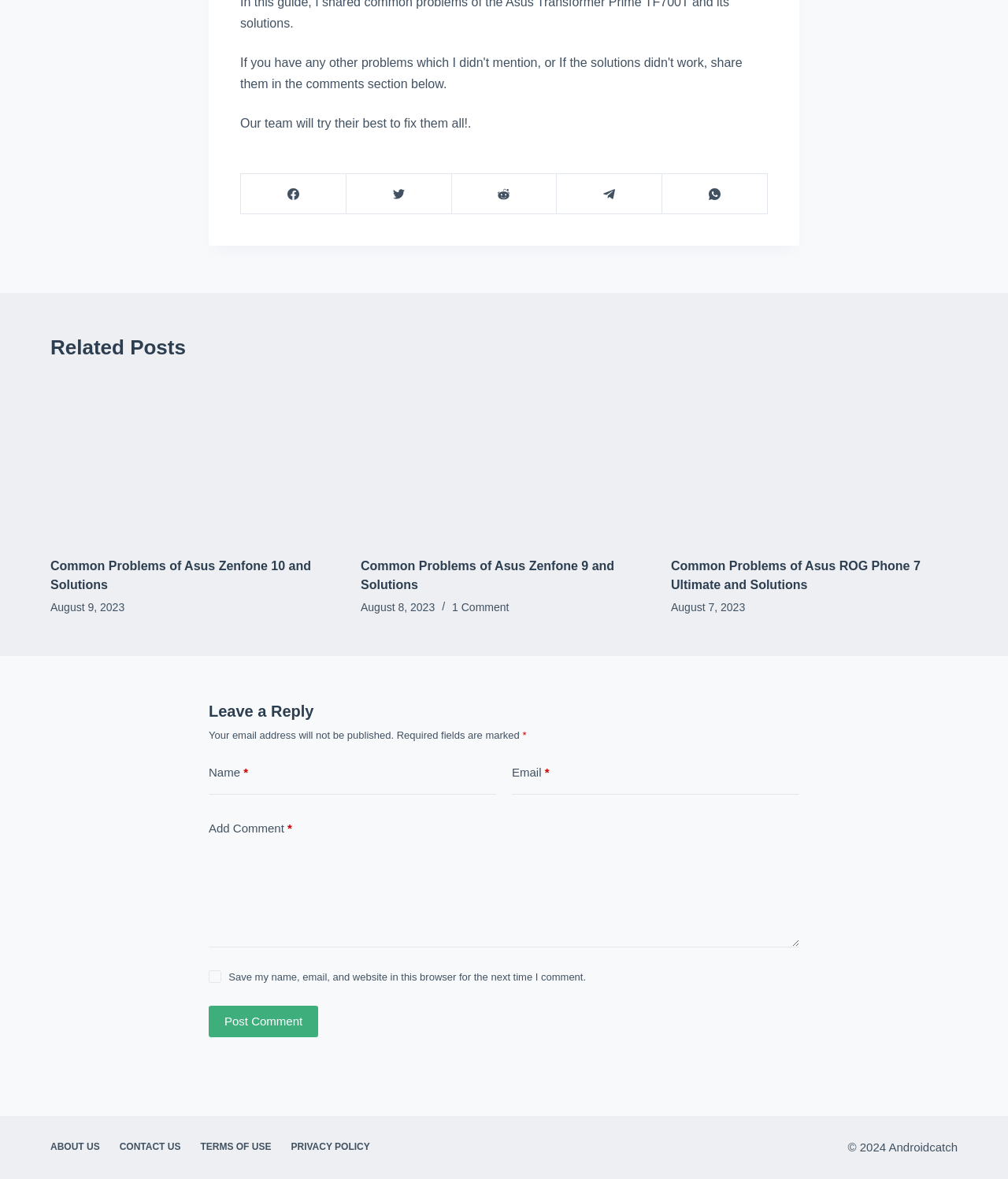Please specify the bounding box coordinates of the clickable region necessary for completing the following instruction: "Leave a comment". The coordinates must consist of four float numbers between 0 and 1, i.e., [left, top, right, bottom].

[0.207, 0.597, 0.793, 0.61]